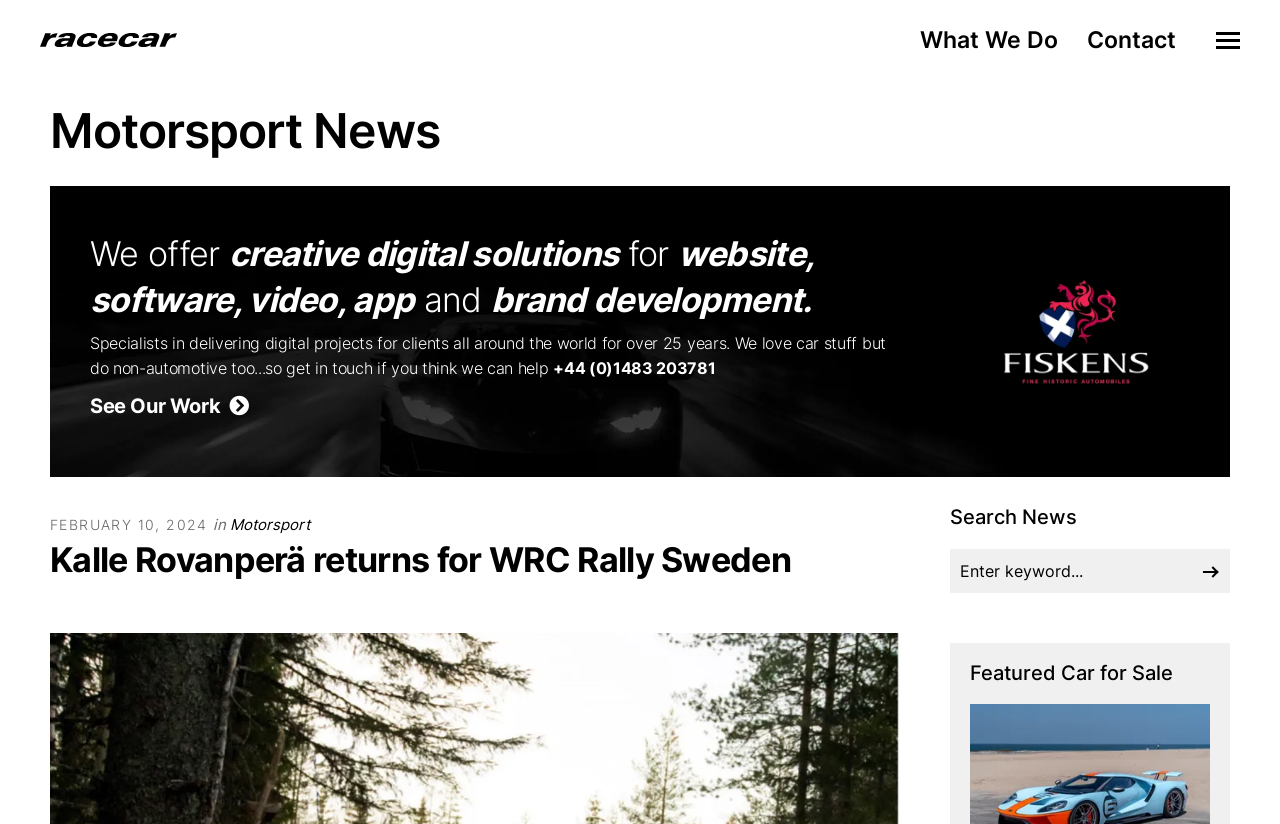What is the phone number for contact?
Provide a short answer using one word or a brief phrase based on the image.

+44 (0)1483 203781